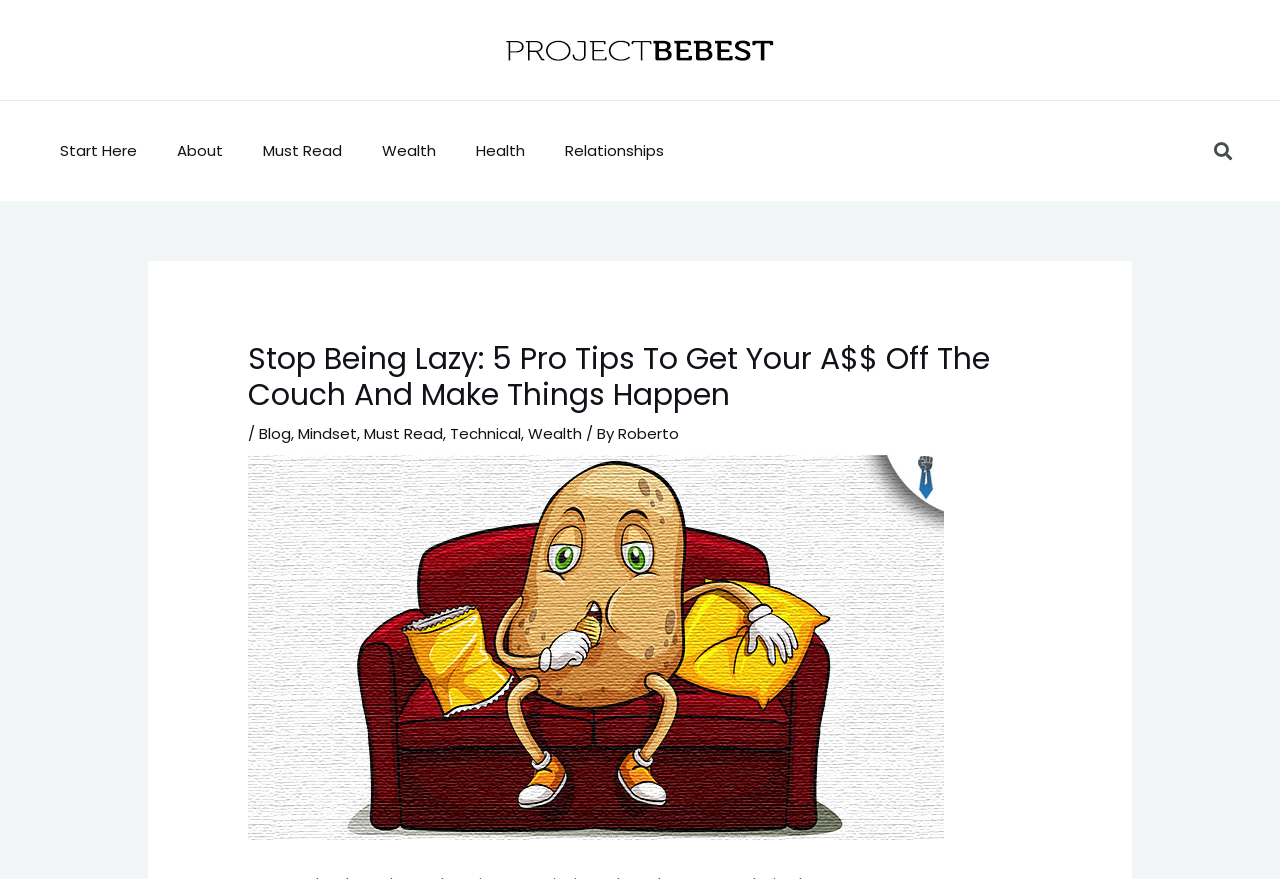Answer the following inquiry with a single word or phrase:
What is the purpose of the search bar?

To search the website